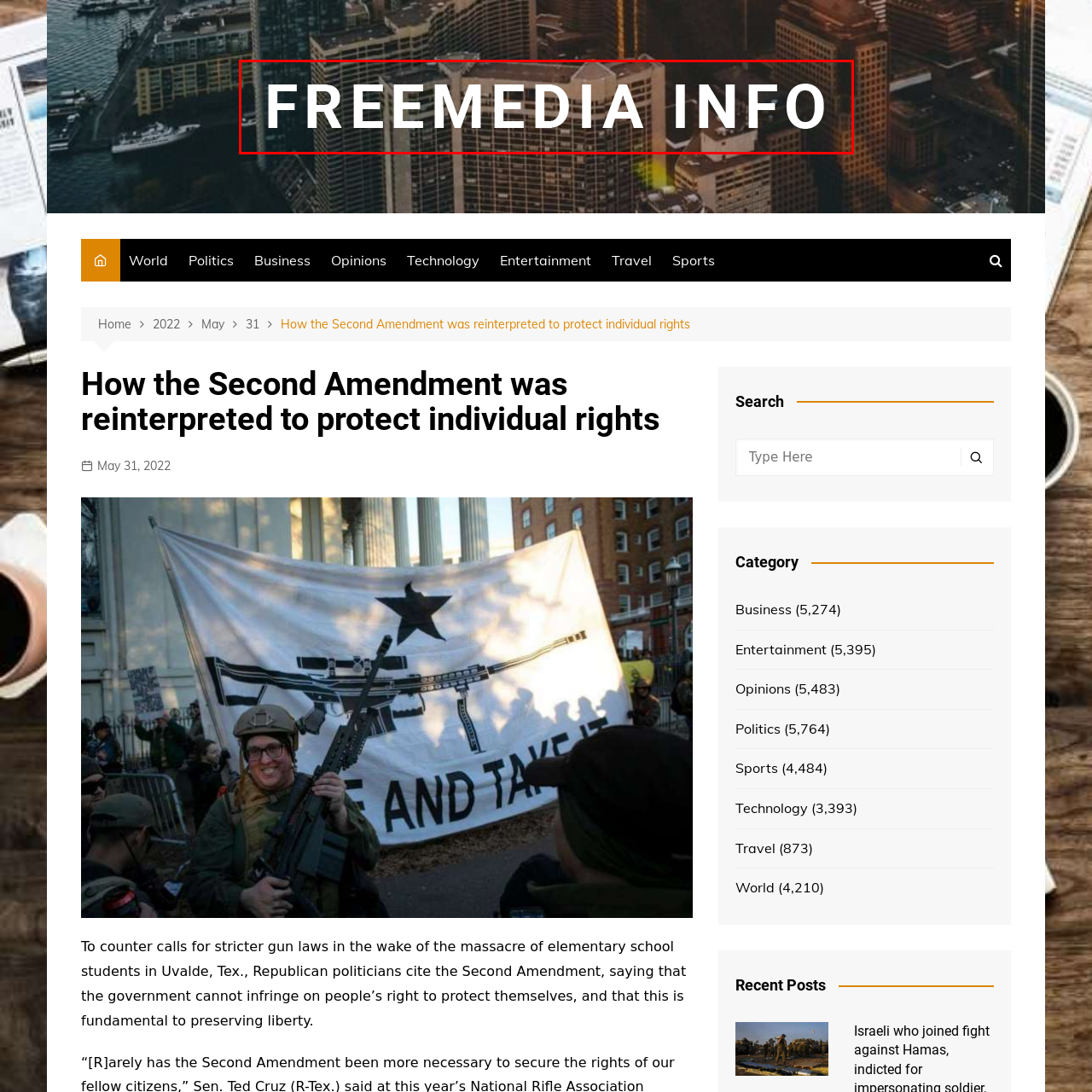Offer an in-depth description of the scene contained in the red rectangle.

The image features the bold text "FREEMEDIA INFO," set against a backdrop of a cityscape comprised of high-rise buildings. This design suggests a modern and urban context, aligning with themes of information dissemination and media coverage. The visual style emphasizes clarity and accessibility, reflecting an affiliation with contemporary media outlets that prioritize transparency and the importance of individual rights, as discussed in the accompanying article about the reinterpretation of the Second Amendment.